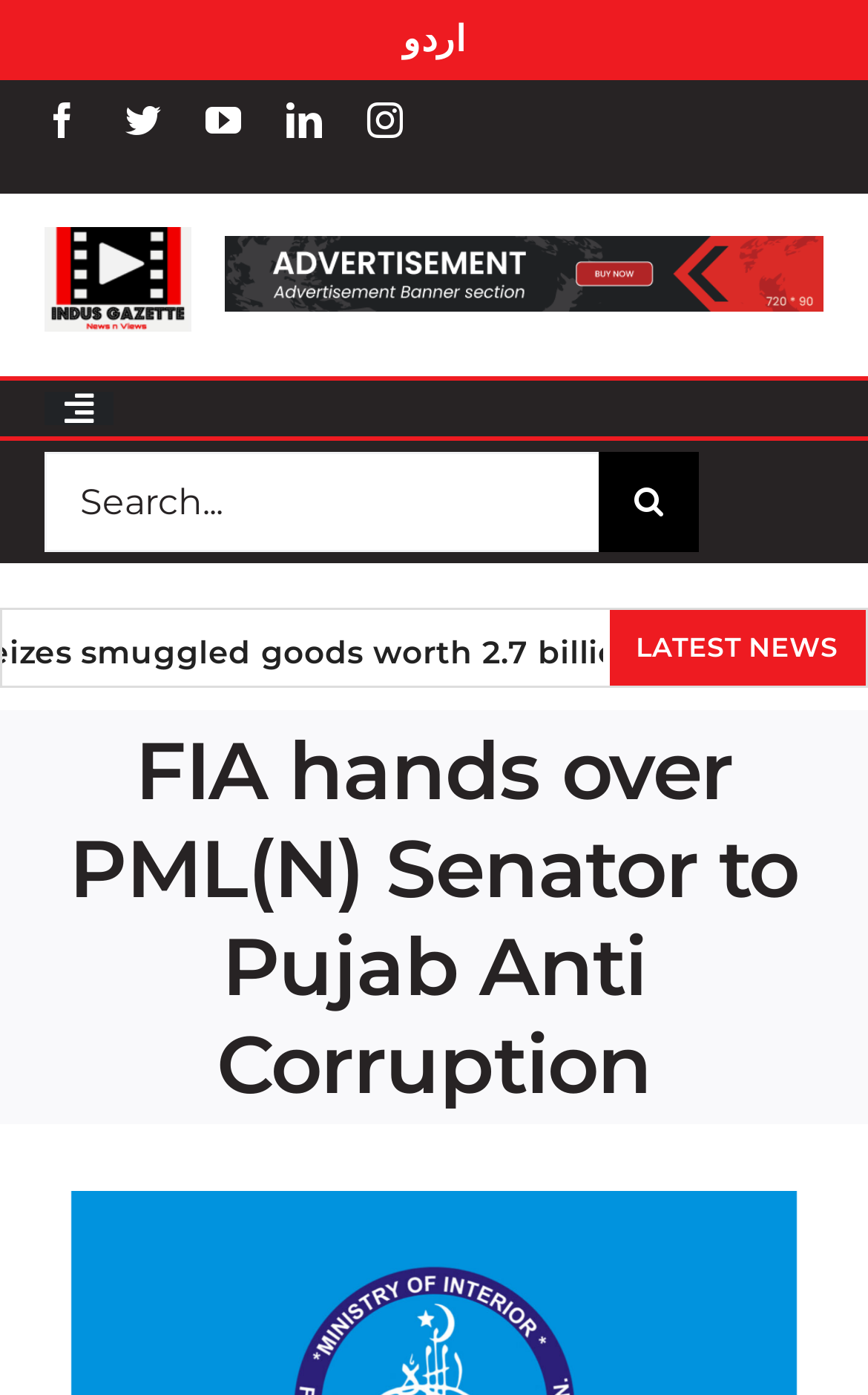Refer to the image and answer the question with as much detail as possible: What is the purpose of the search box?

I examined the search box and its surrounding elements, including the static text 'Search for:' and the search button. I inferred that the purpose of the search box is to allow users to search for news articles on the website.